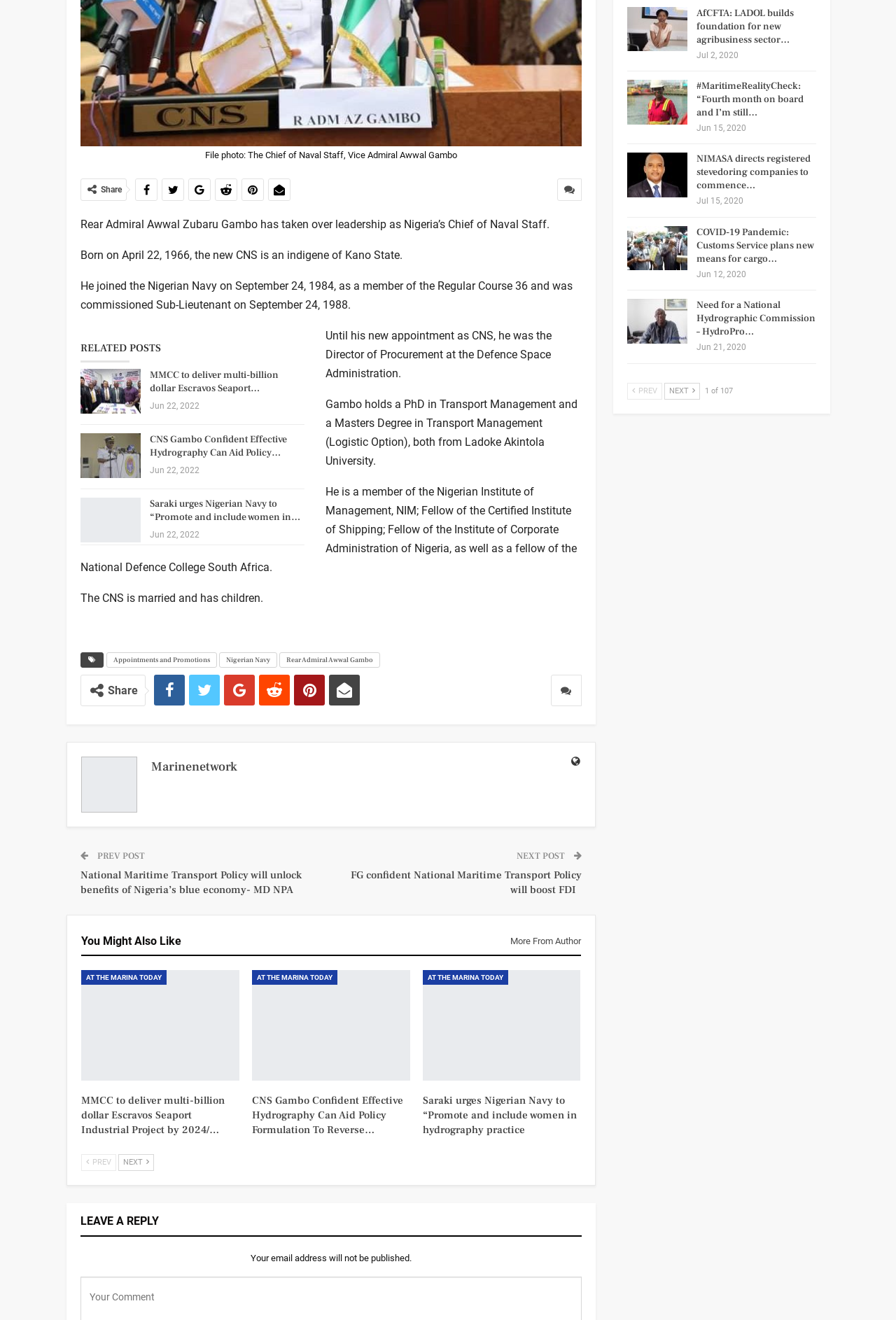Determine the bounding box for the UI element that matches this description: "Nigerian Navy".

[0.245, 0.494, 0.309, 0.506]